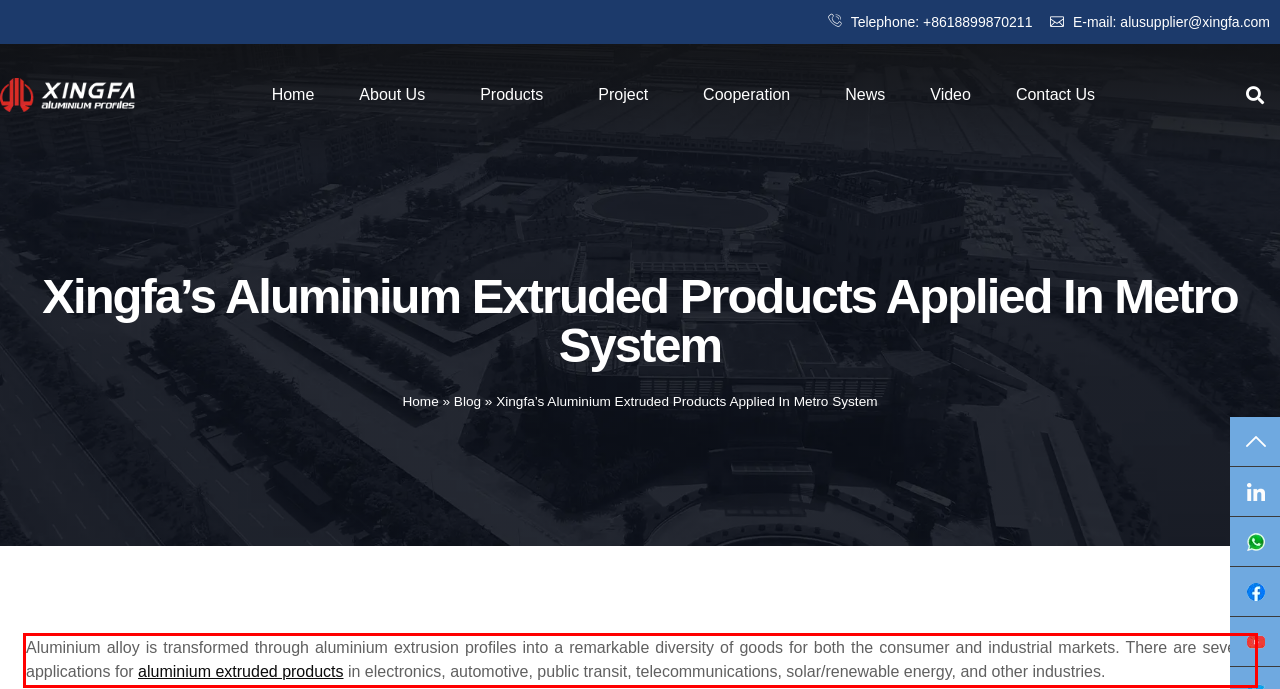Observe the screenshot of the webpage that includes a red rectangle bounding box. Conduct OCR on the content inside this red bounding box and generate the text.

Aluminium alloy is transformed through aluminium extrusion profiles into a remarkable diversity of goods for both the consumer and industrial markets. There are several applications for aluminium extruded products in electronics, automotive, public transit, telecommunications, solar/renewable energy, and other industries.